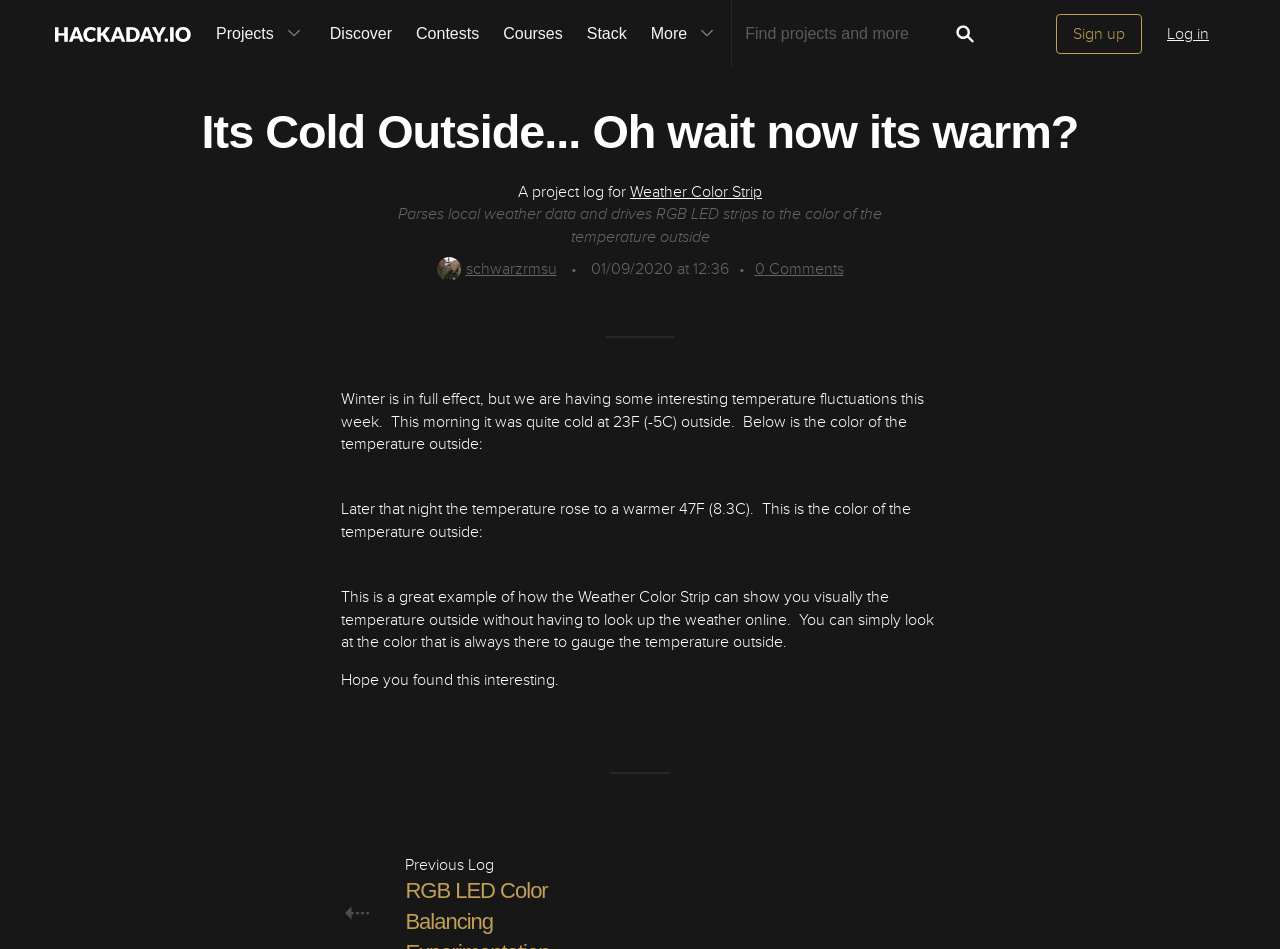Specify the bounding box coordinates of the area to click in order to follow the given instruction: "Sign up for an account."

[0.825, 0.015, 0.892, 0.057]